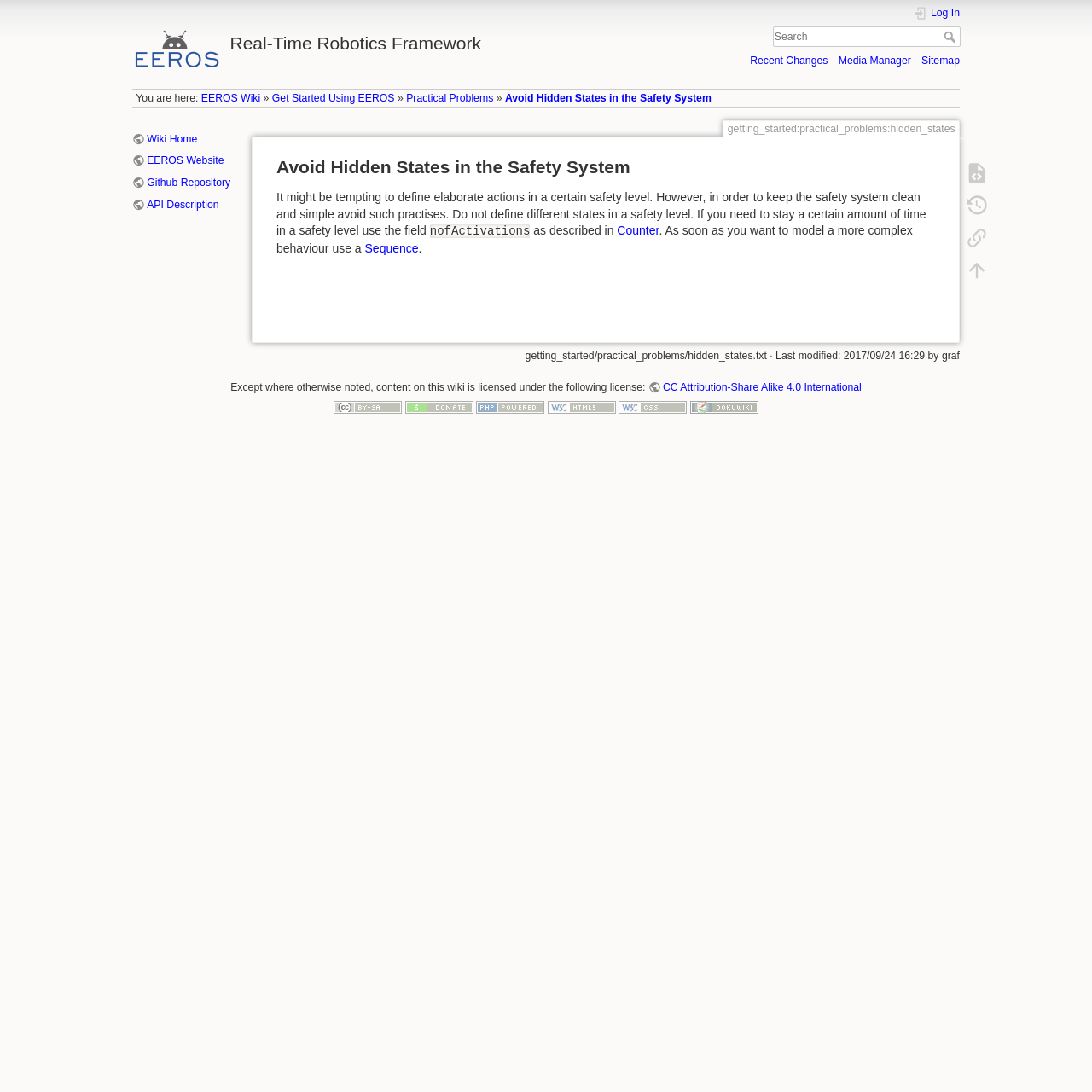Please identify the bounding box coordinates of the clickable region that I should interact with to perform the following instruction: "Search for something". The coordinates should be expressed as four float numbers between 0 and 1, i.e., [left, top, right, bottom].

[0.508, 0.024, 0.879, 0.043]